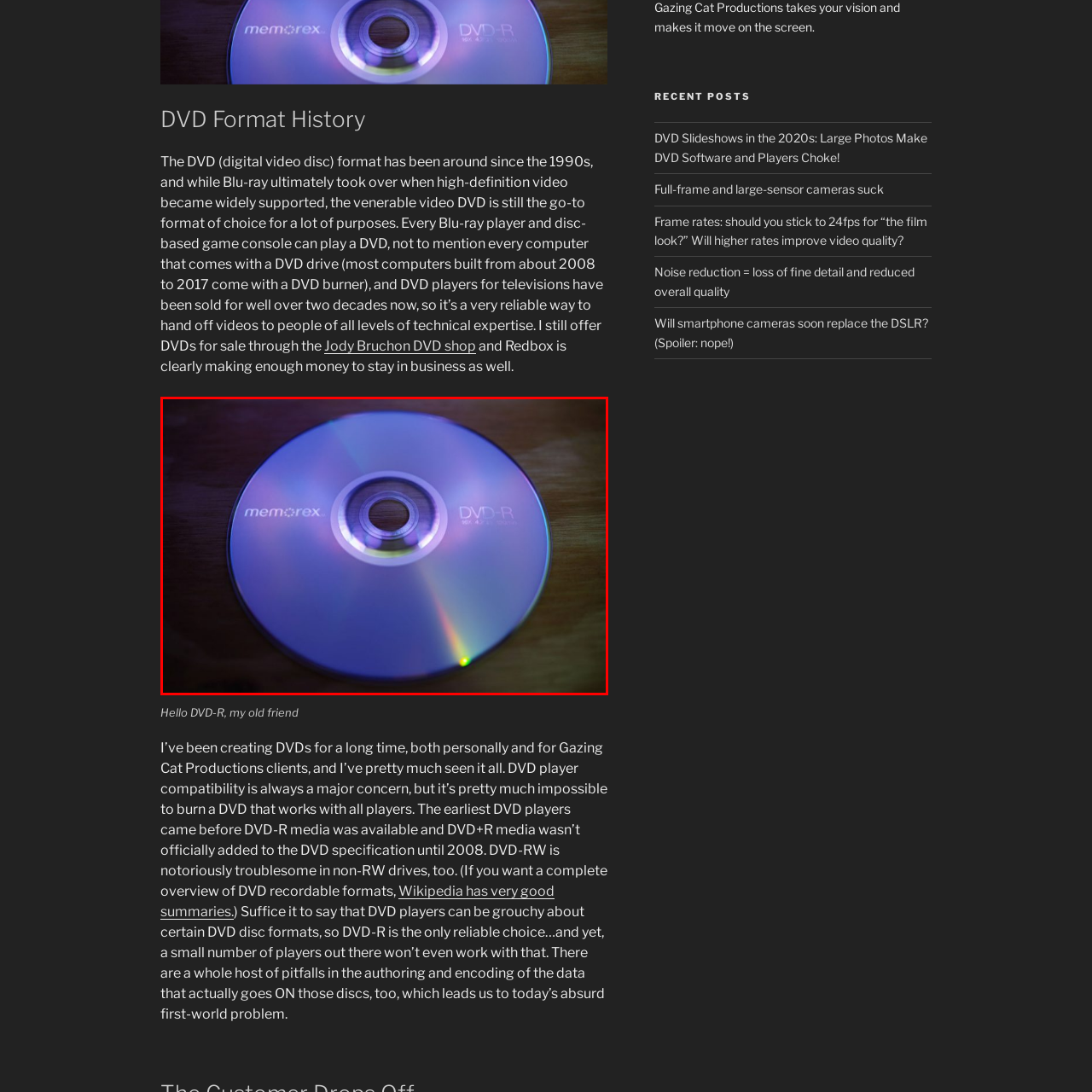What is the purpose of the DVD?
Focus on the red bounded area in the image and respond to the question with a concise word or phrase.

Recording and storing video content